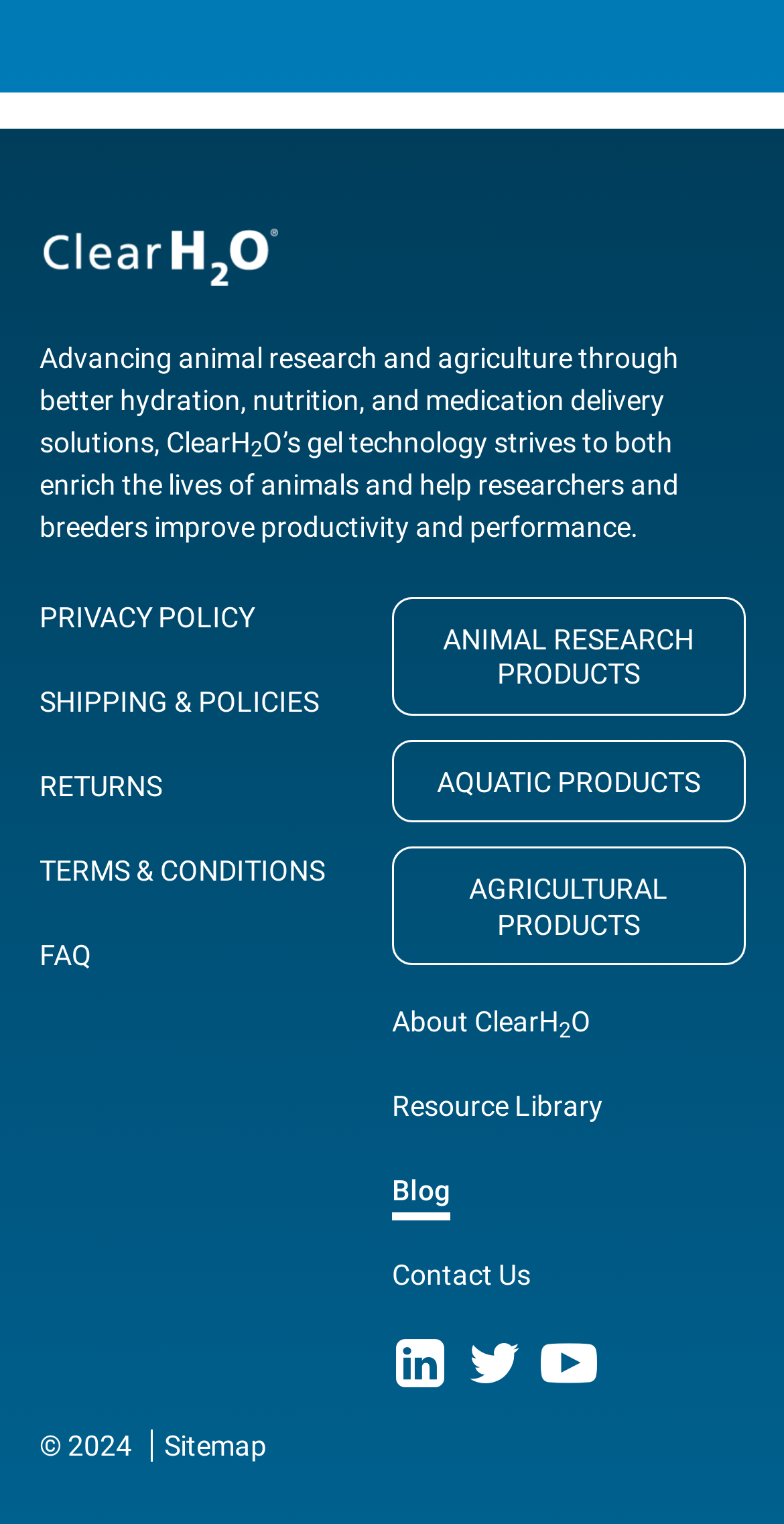Identify the bounding box coordinates of the region I need to click to complete this instruction: "Visit ANIMAL RESEARCH PRODUCTS".

[0.5, 0.391, 0.95, 0.469]